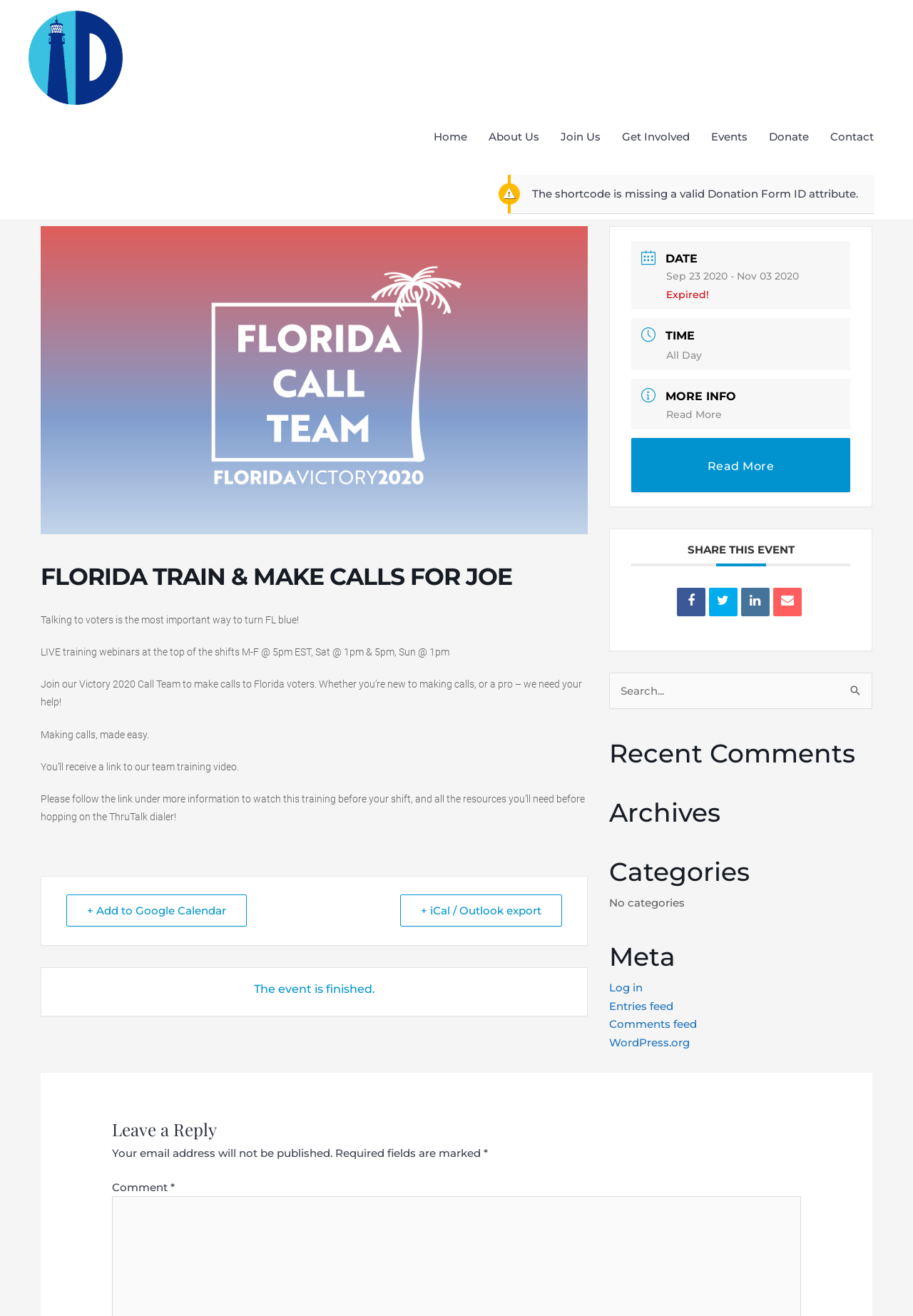Please provide a brief answer to the question using only one word or phrase: 
How can users share the event?

Through social media links